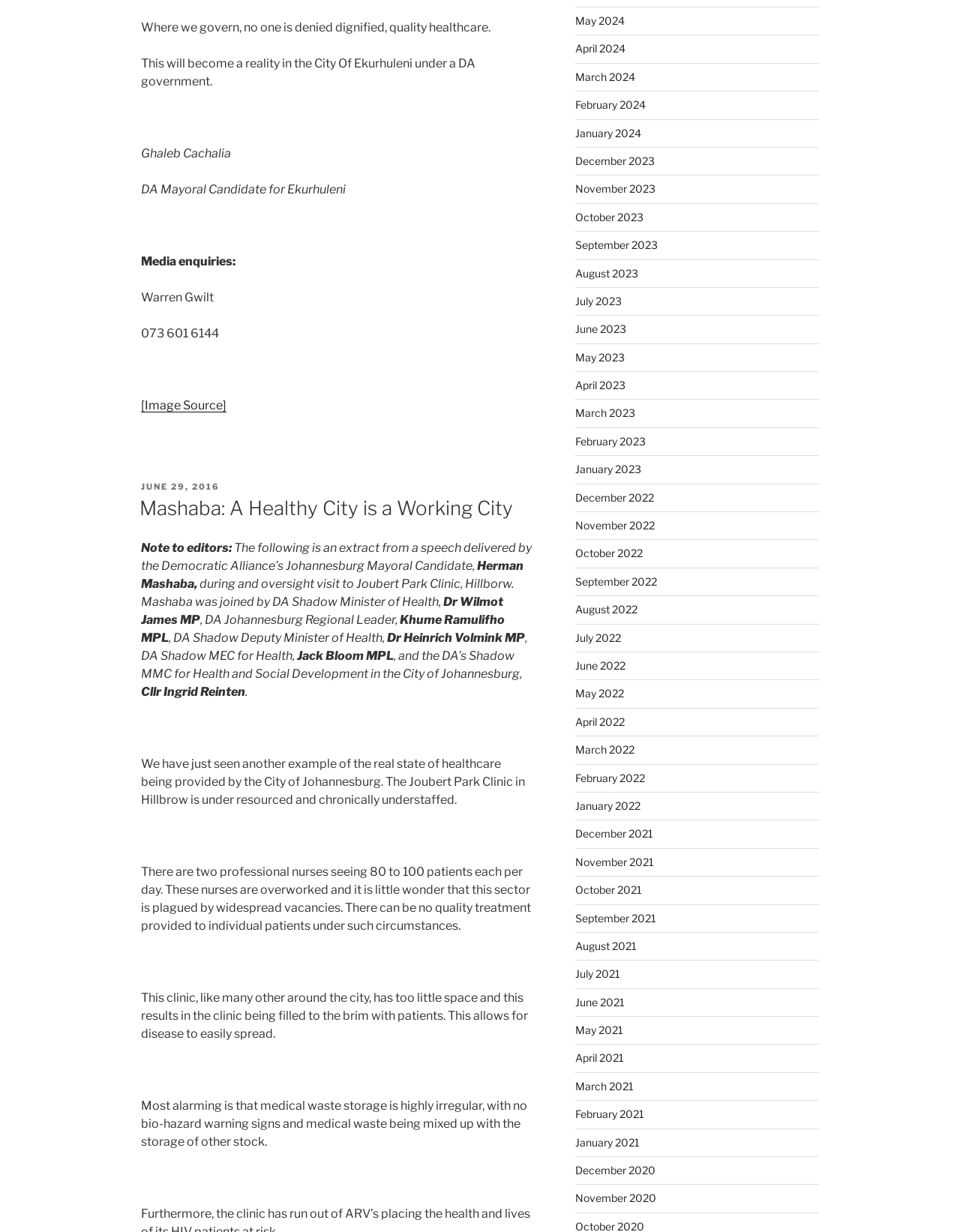Locate the bounding box coordinates of the region to be clicked to comply with the following instruction: "Click on the 'June 2016' link". The coordinates must be four float numbers between 0 and 1, in the form [left, top, right, bottom].

[0.147, 0.391, 0.229, 0.399]